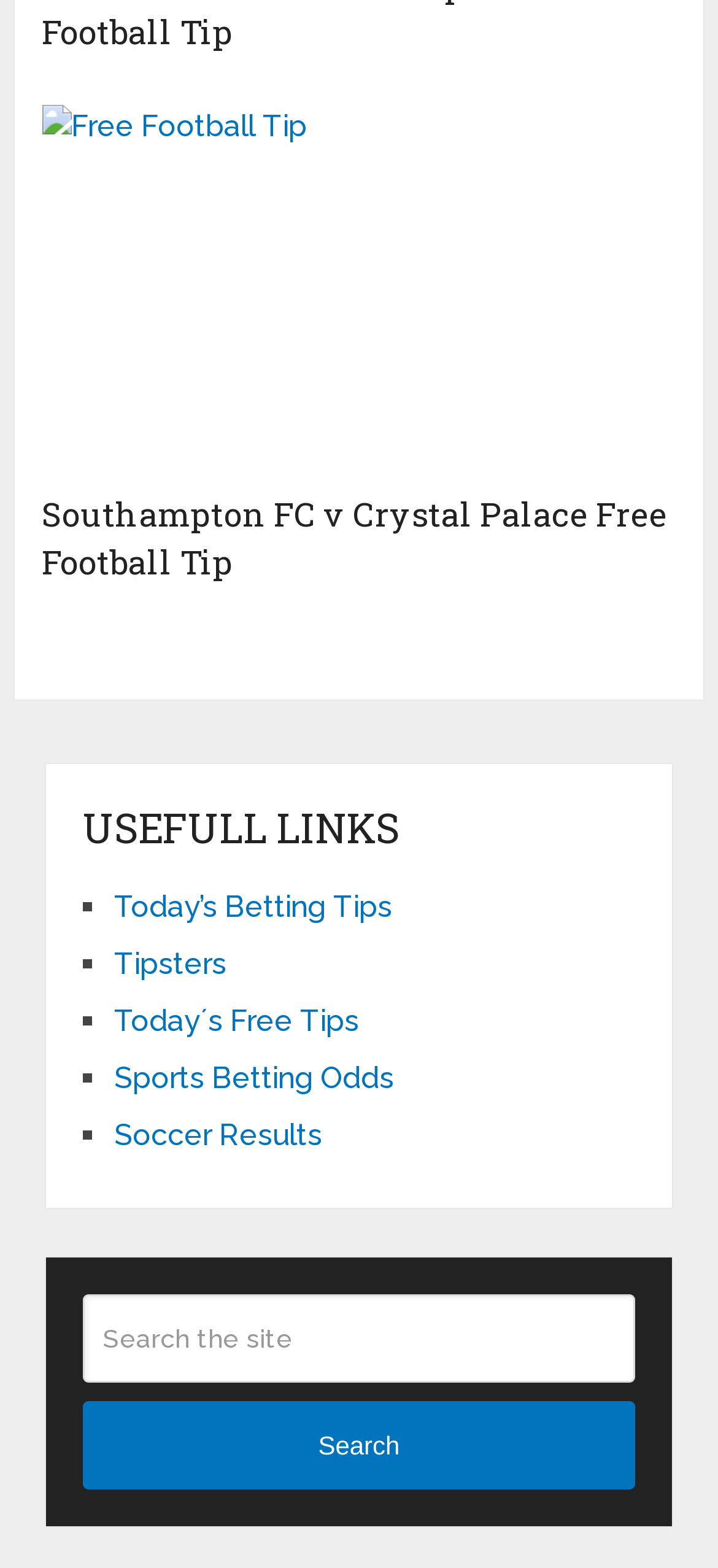How many links are listed under 'USEFULL LINKS'? Analyze the screenshot and reply with just one word or a short phrase.

5